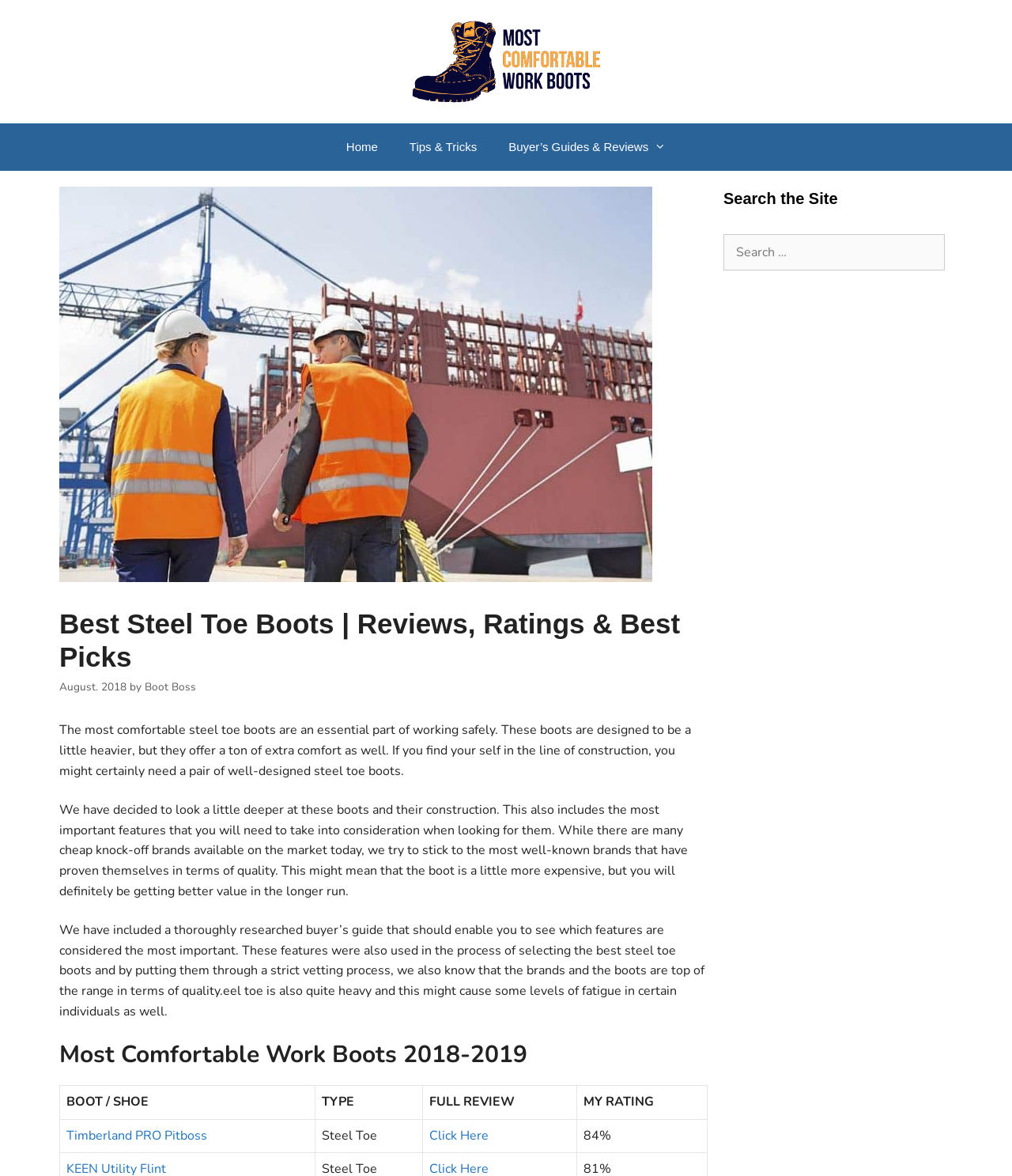What is the main topic of this webpage?
From the image, respond with a single word or phrase.

Steel Toe Boots